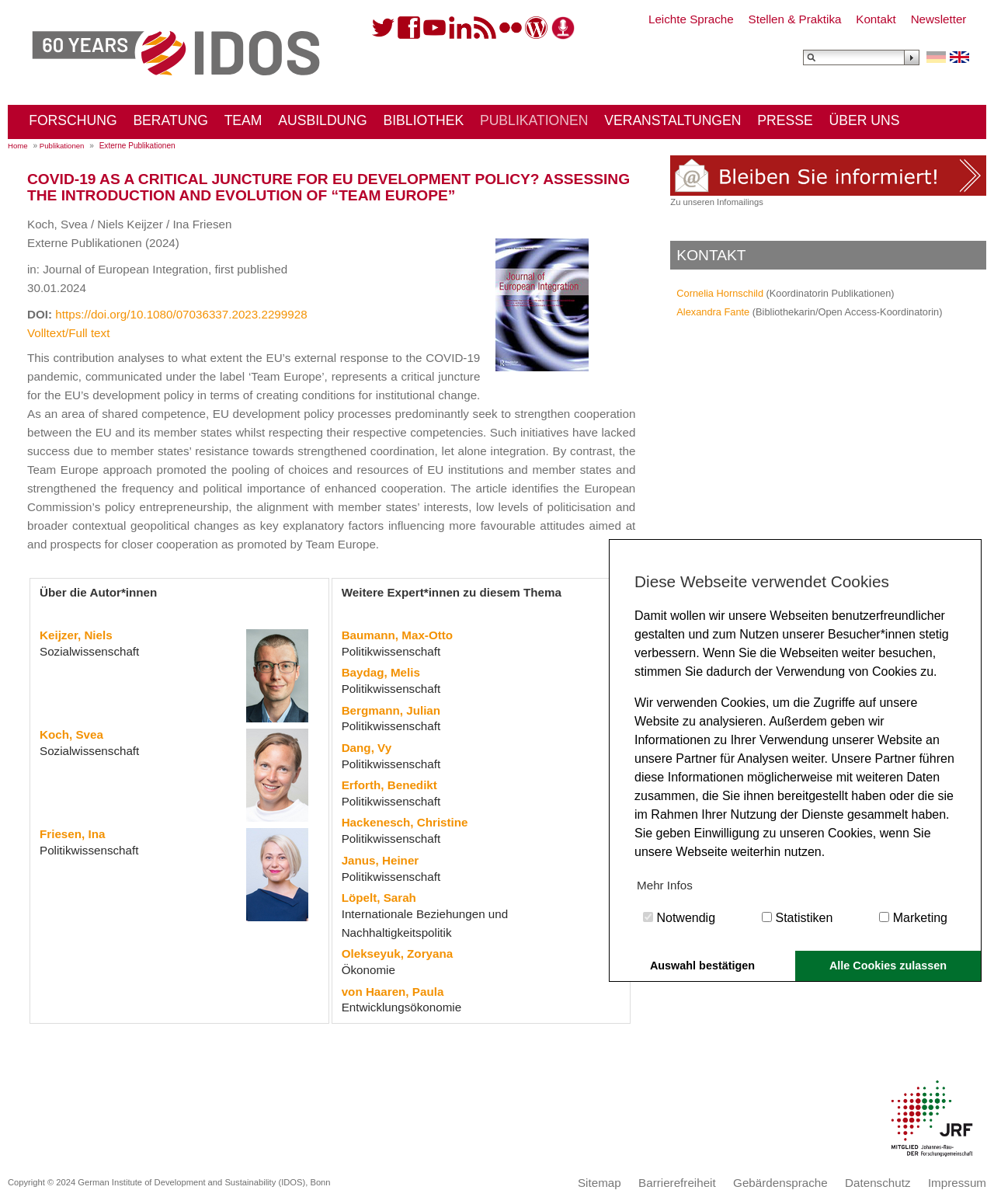What is the language of the webpage?
Deliver a detailed and extensive answer to the question.

I inferred the language of the webpage by looking at the text content, which is mostly in German, and also by noticing the language options at the top-right corner of the webpage, which include 'Deutsch' and 'Englisch'.